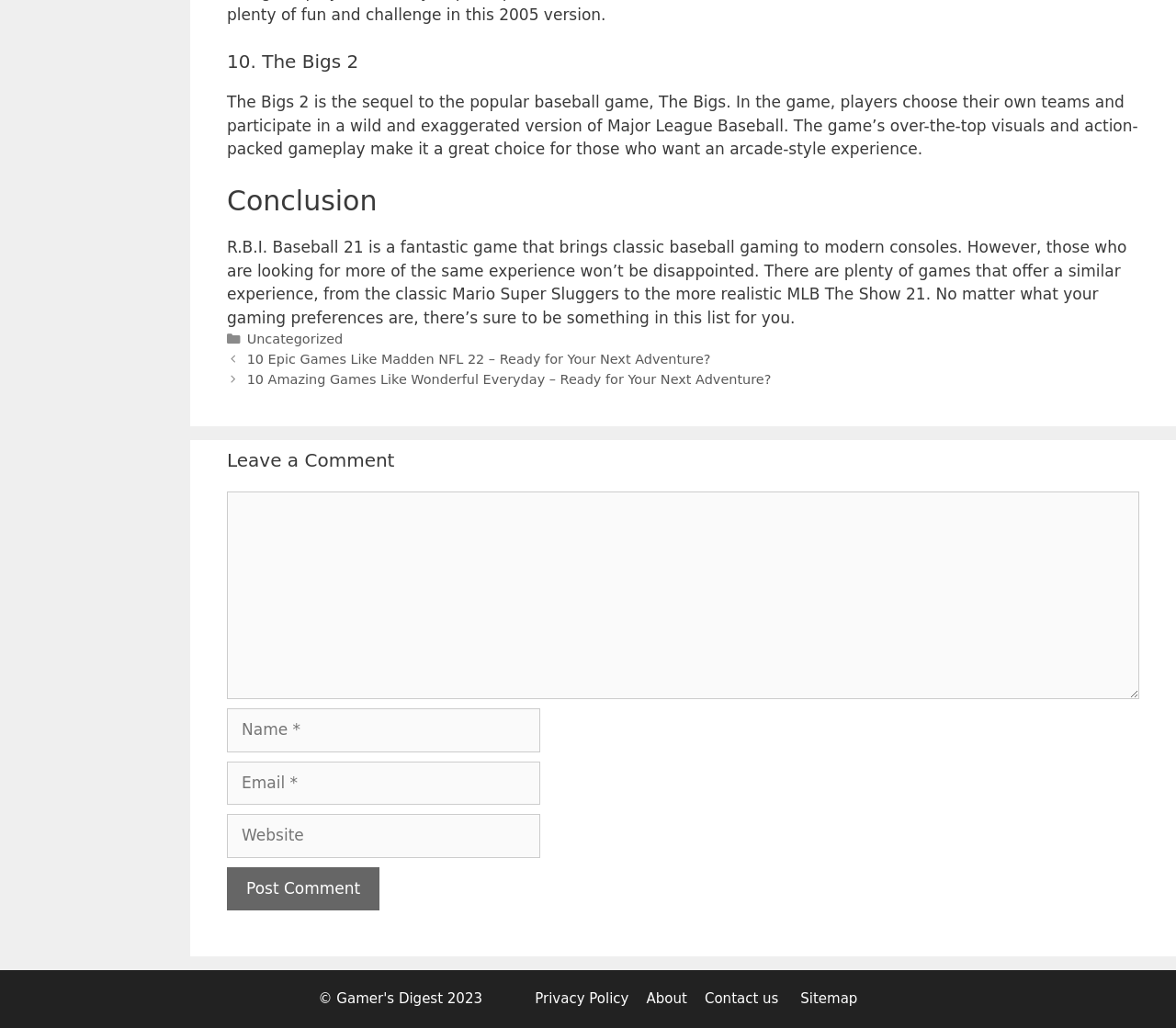What is the purpose of the textbox with the label 'Comment'?
Answer with a single word or phrase by referring to the visual content.

To leave a comment